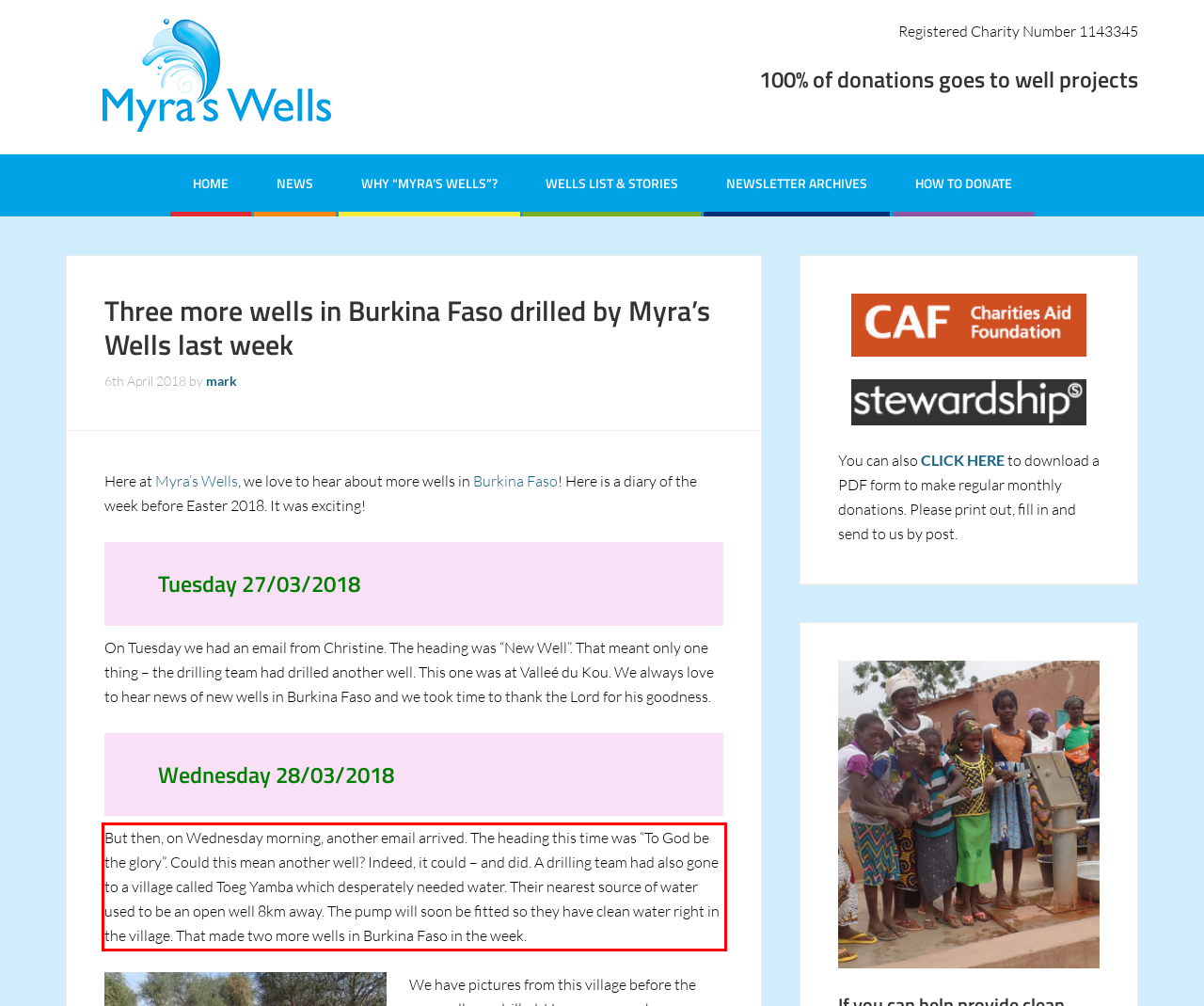You have a screenshot of a webpage with a red bounding box. Identify and extract the text content located inside the red bounding box.

But then, on Wednesday morning, another email arrived. The heading this time was “To God be the glory”. Could this mean another well? Indeed, it could – and did. A drilling team had also gone to a village called Toeg Yamba which desperately needed water. Their nearest source of water used to be an open well 8km away. The pump will soon be fitted so they have clean water right in the village. That made two more wells in Burkina Faso in the week.